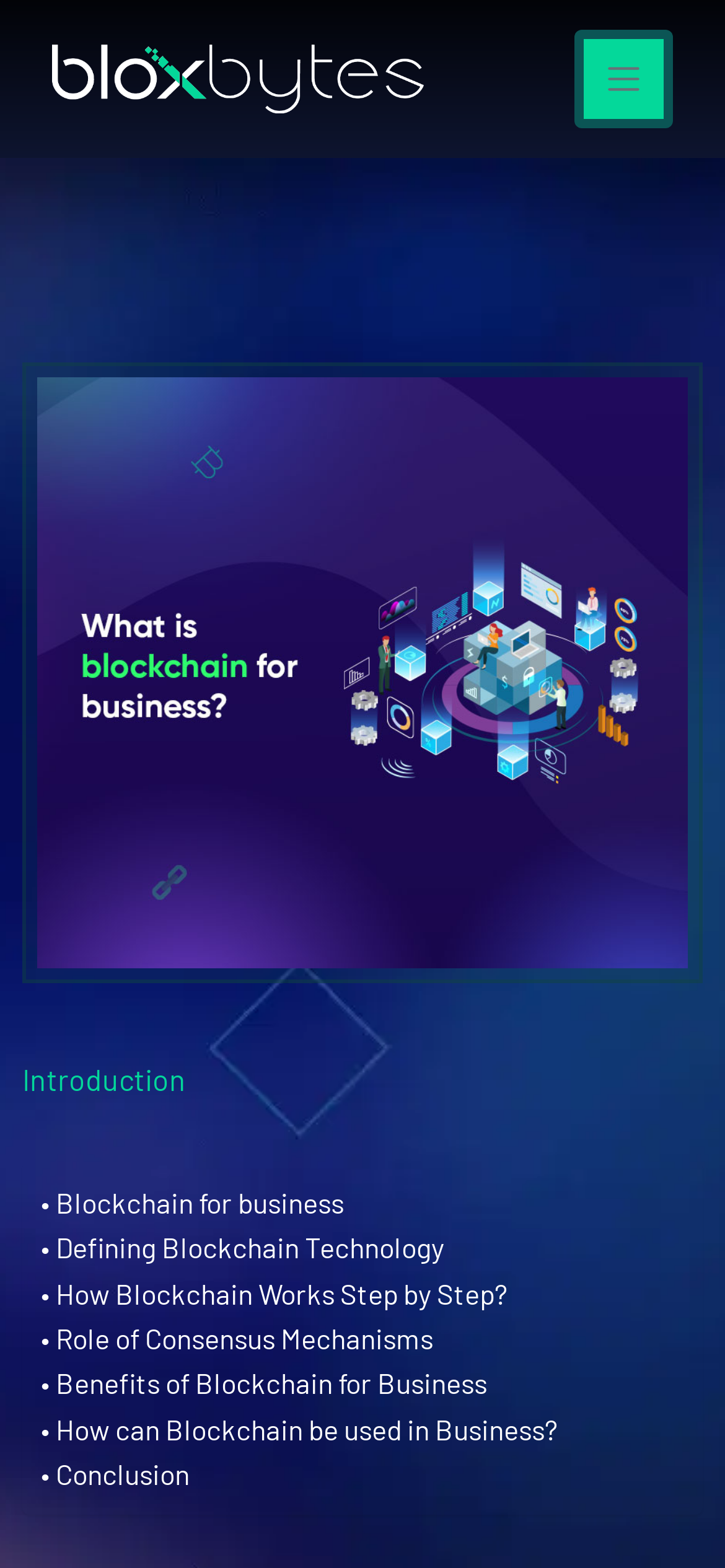Find and provide the bounding box coordinates for the UI element described here: "Benefits of Blockchain for Business". The coordinates should be given as four float numbers between 0 and 1: [left, top, right, bottom].

[0.056, 0.868, 0.672, 0.897]